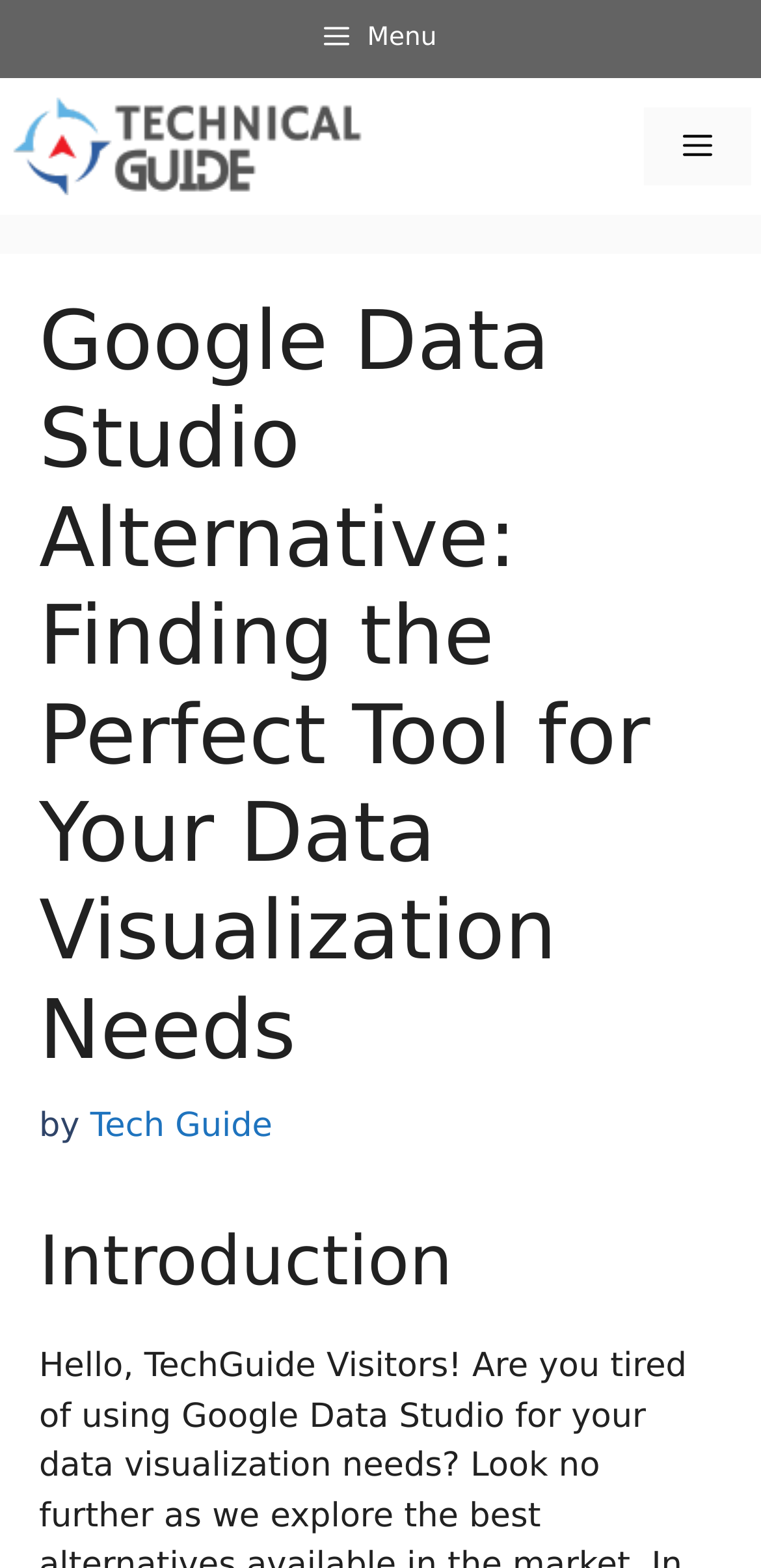How many headings are on the webpage?
Using the image, answer in one word or phrase.

2